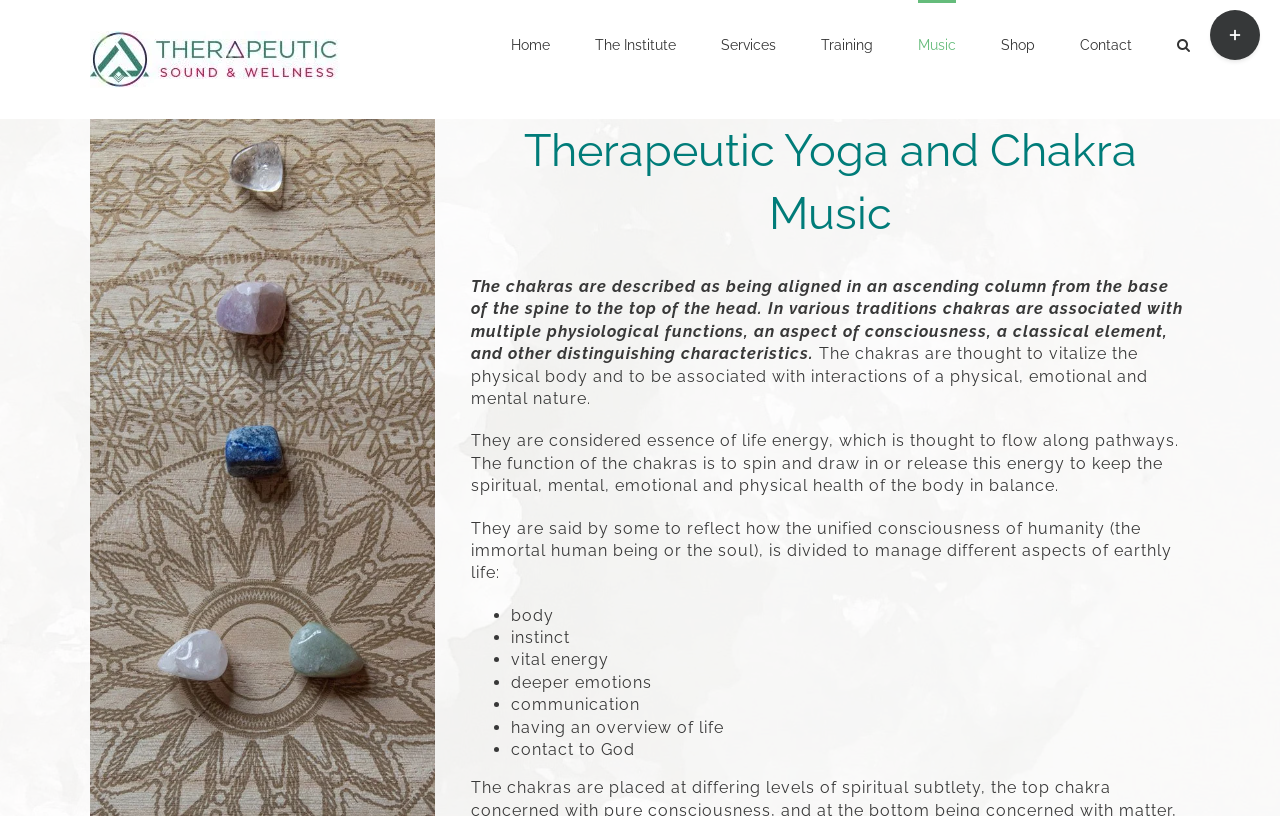Using the details from the image, please elaborate on the following question: What is the name of the logo?

I found the logo by looking at the navigation menu and the top-left corner of the webpage, where I saw an image with the text 'Therapeutic Sound and Wellness Logo'.